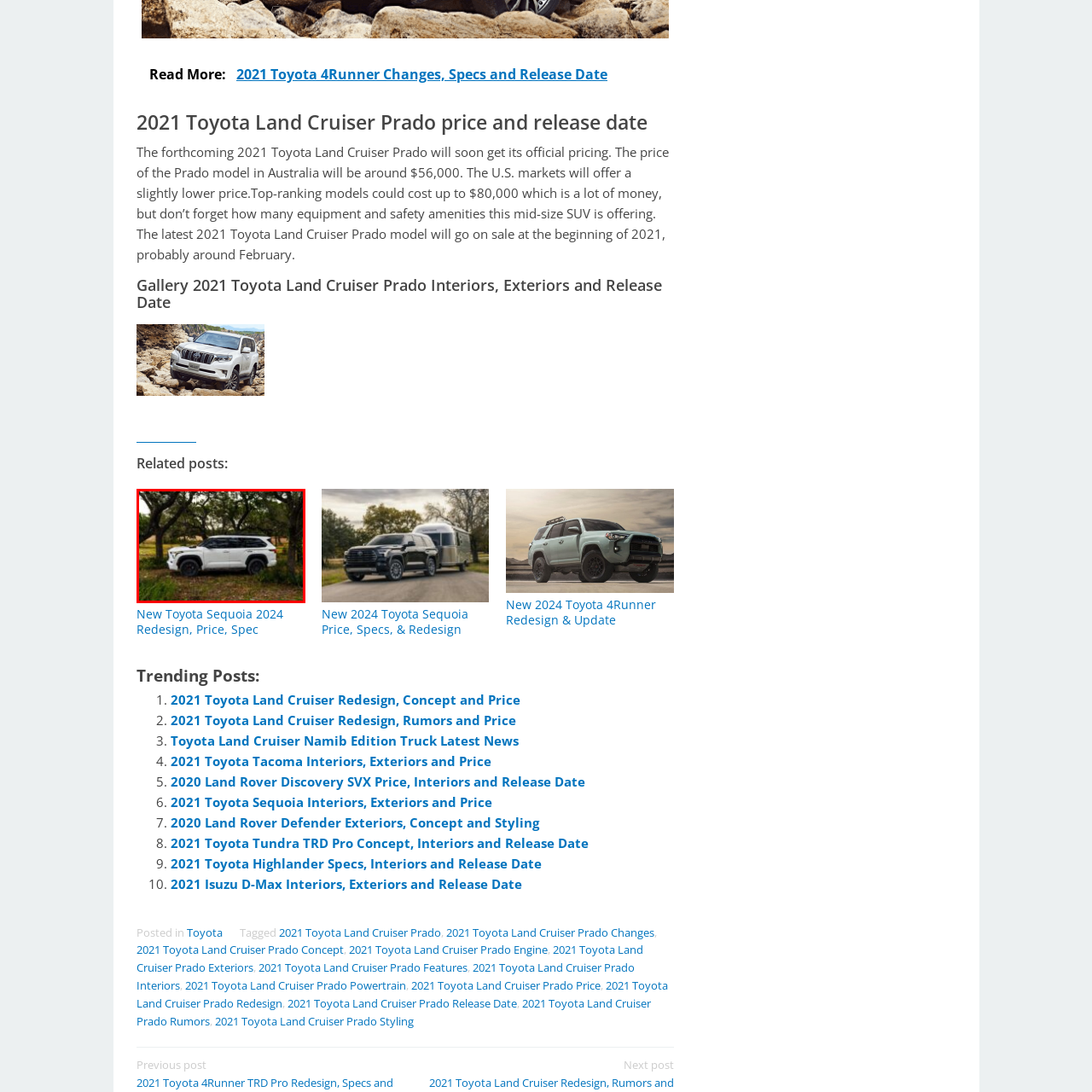Elaborate on the details of the image that is highlighted by the red boundary.

The image showcases the sleek and rugged design of the 2024 Toyota Sequoia, a full-size SUV recognized for its robust capabilities and ample interior space. Pictured in a natural setting, the Sequoia is characterized by its distinct silhouette, featuring a spacious passenger cabin, powerful stance, and modern exterior accents. The vehicle is parked amidst lush greenery and trees, highlighting its versatility for both urban and outdoor adventures. This photograph captures the essence of the new Sequoia, emphasizing its readiness for any journey, whether on city streets or off-road terrains.